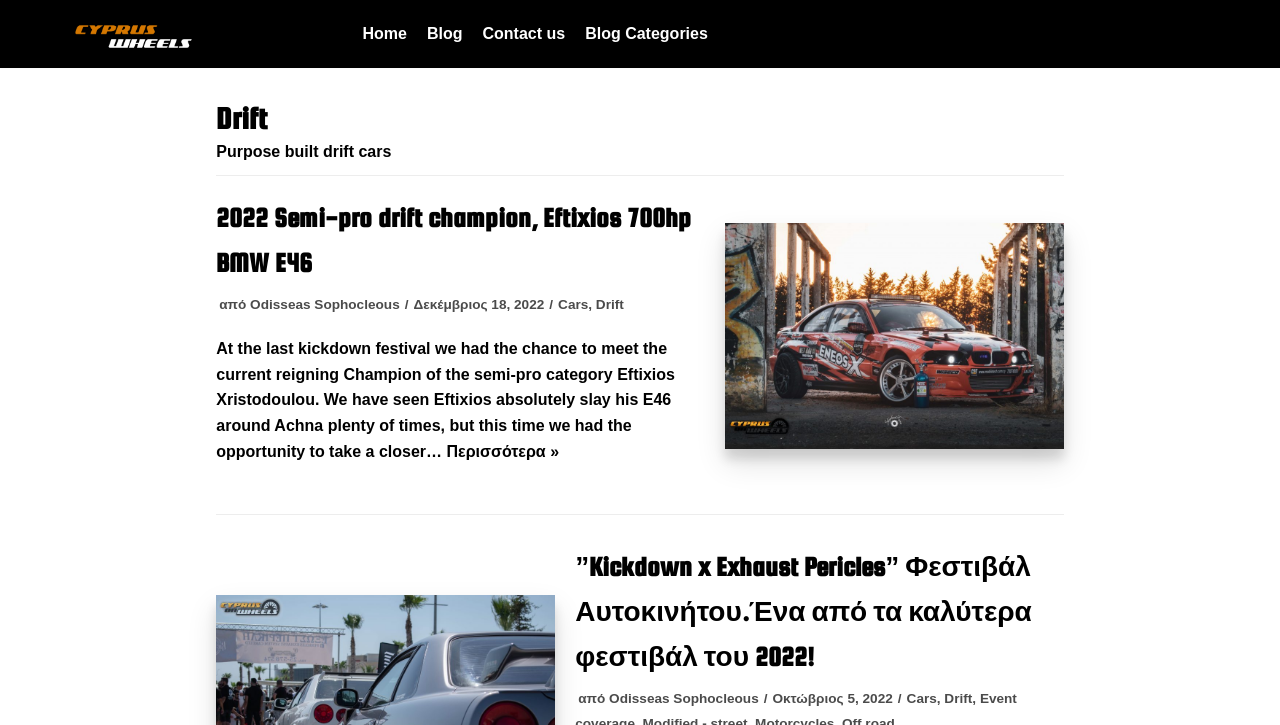Bounding box coordinates are specified in the format (top-left x, top-left y, bottom-right x, bottom-right y). All values are floating point numbers bounded between 0 and 1. Please provide the bounding box coordinate of the region this sentence describes: Blog

[0.334, 0.029, 0.361, 0.064]